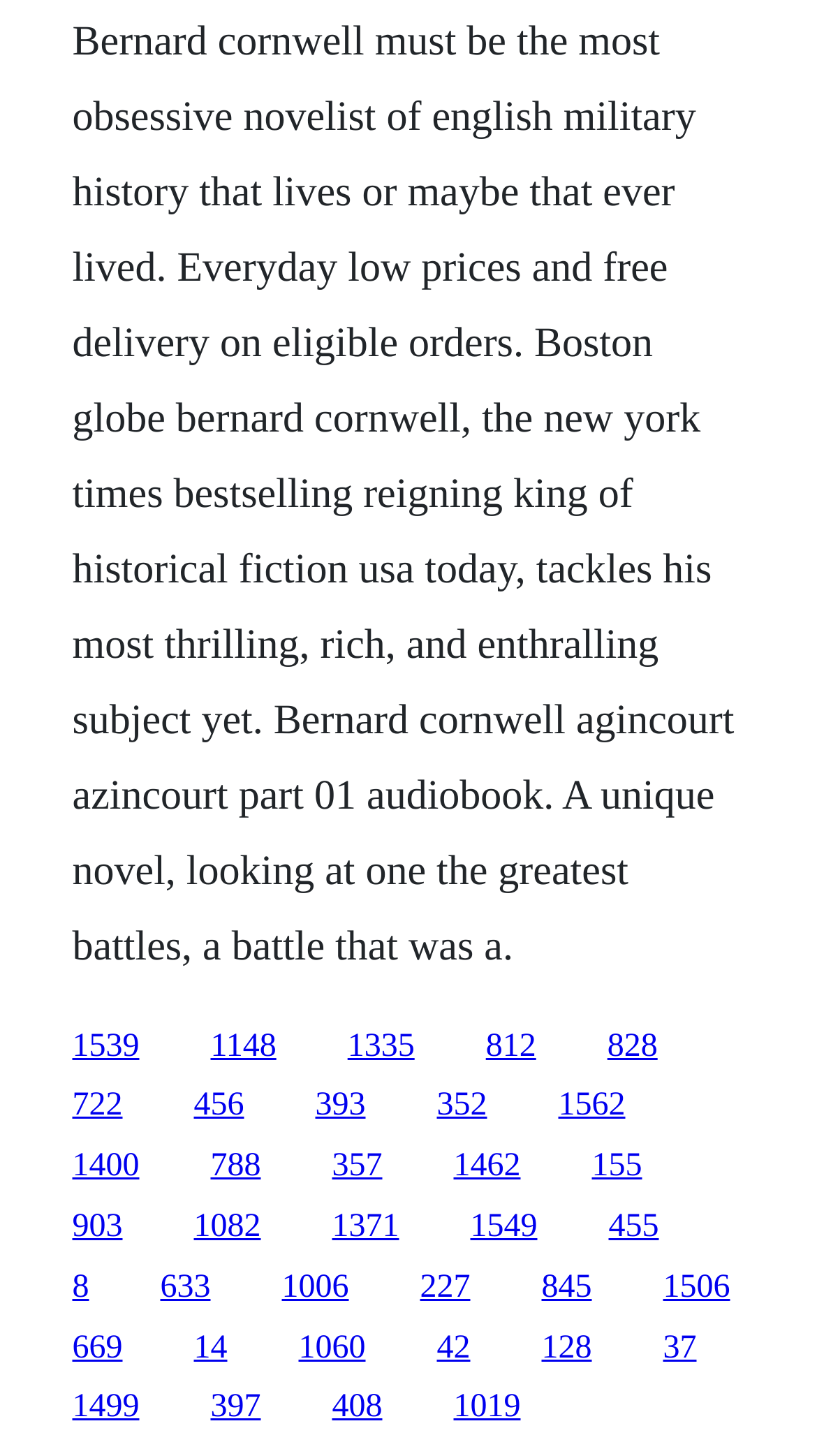What is the approximate width of the link '722'?
Use the information from the screenshot to give a comprehensive response to the question.

I calculated the width of the link '722' by subtracting its x1 coordinate from its x2 coordinate, which gives me a width of approximately 0.062.